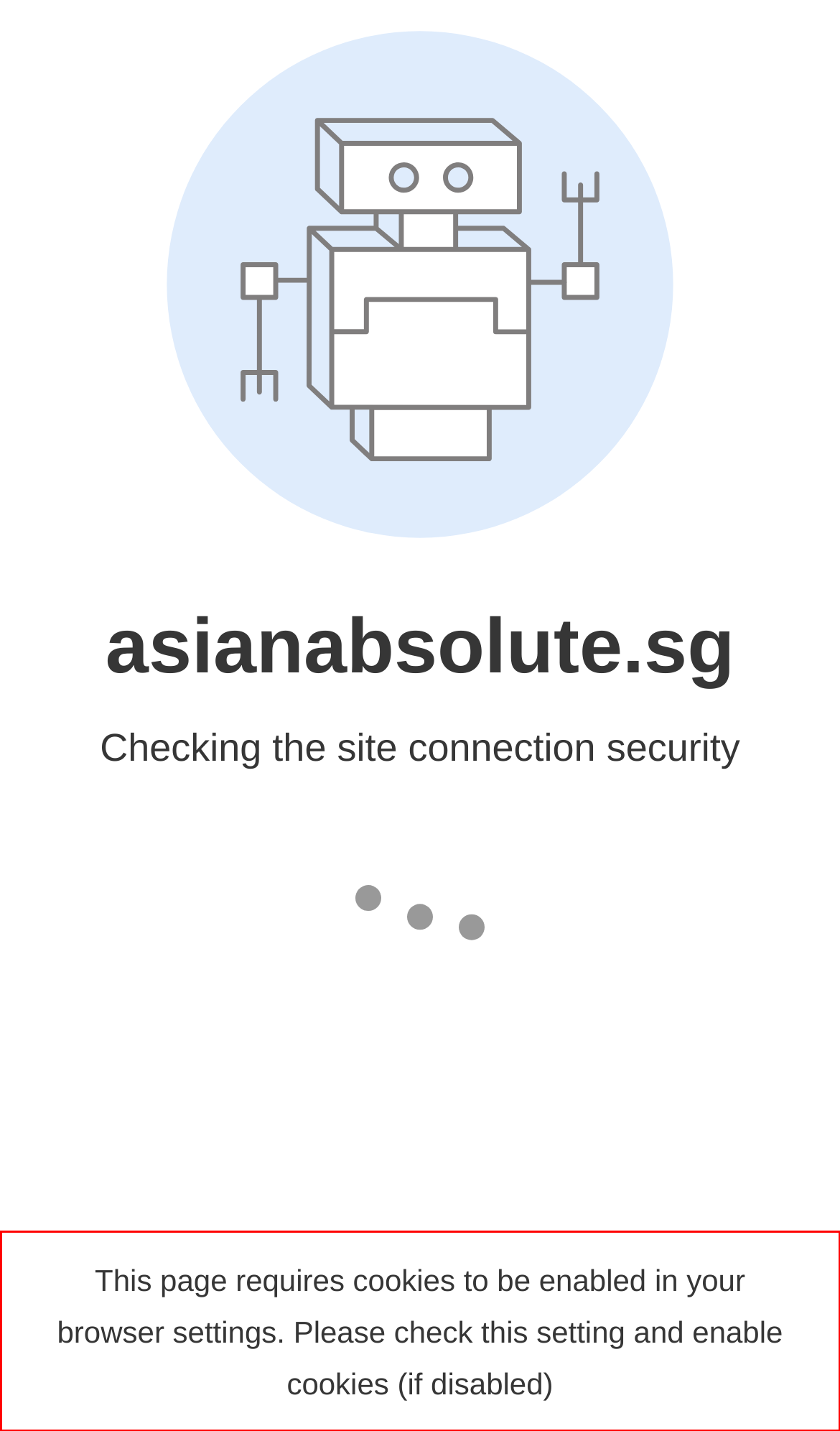Given a screenshot of a webpage containing a red rectangle bounding box, extract and provide the text content found within the red bounding box.

This page requires cookies to be enabled in your browser settings. Please check this setting and enable cookies (if disabled)